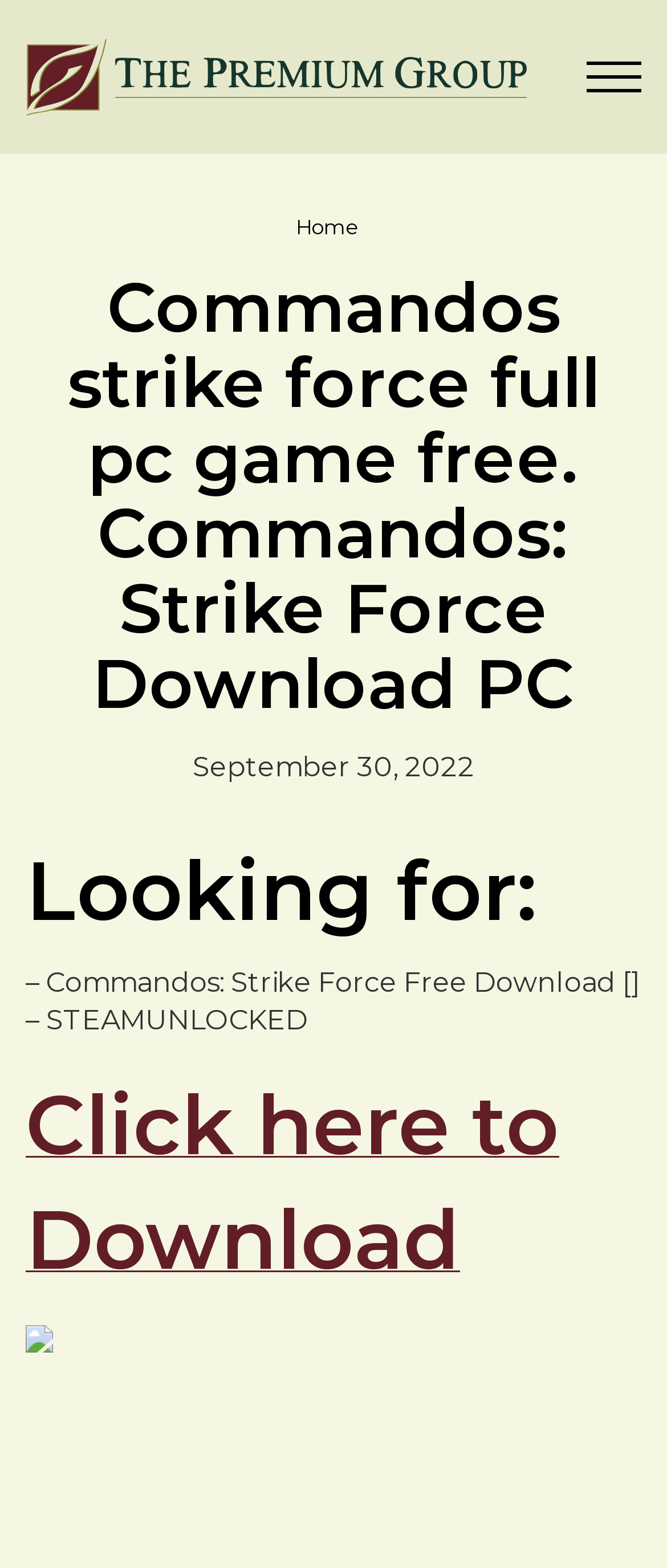What is the type of game being referred to on the webpage?
Please respond to the question with a detailed and well-explained answer.

I inferred the type of game by looking at the heading 'Commandos strike force full pc game free. Commandos: Strike Force Download PC' which mentions 'PC game' and 'Download PC'. This suggests that the webpage is referring to a PC game.